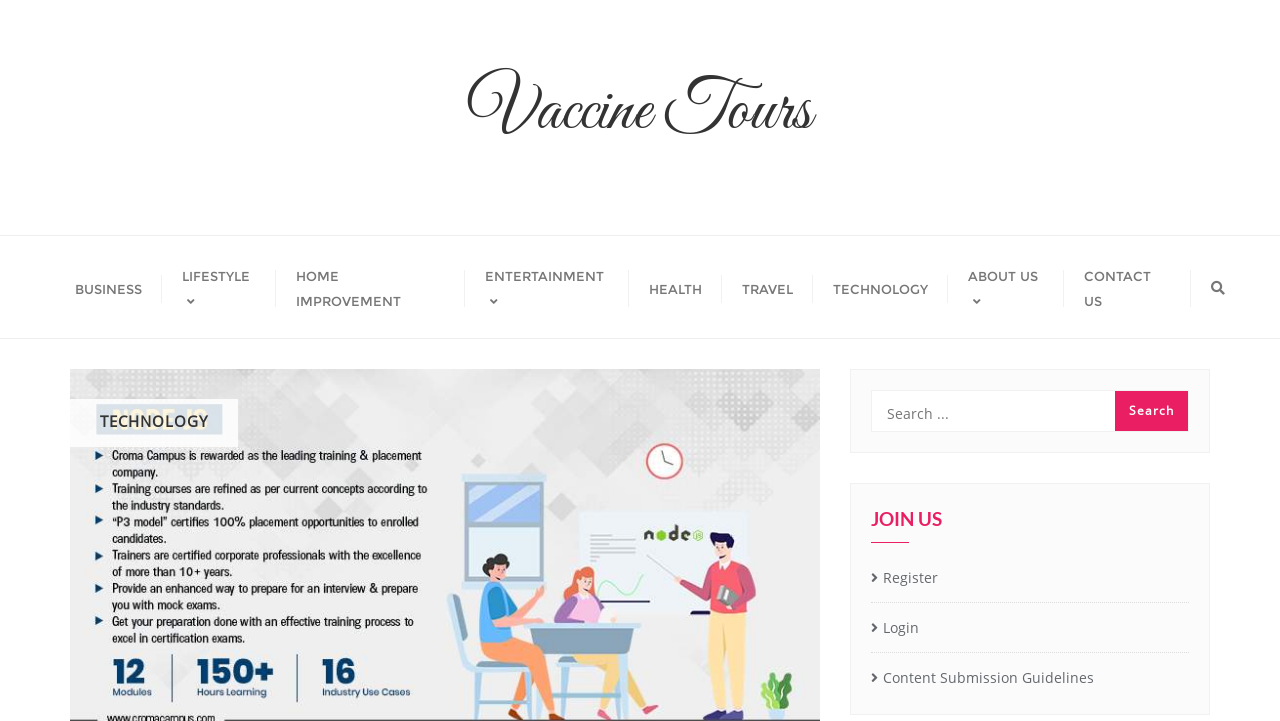Find the bounding box coordinates of the element's region that should be clicked in order to follow the given instruction: "go to technology page". The coordinates should consist of four float numbers between 0 and 1, i.e., [left, top, right, bottom].

[0.635, 0.345, 0.741, 0.452]